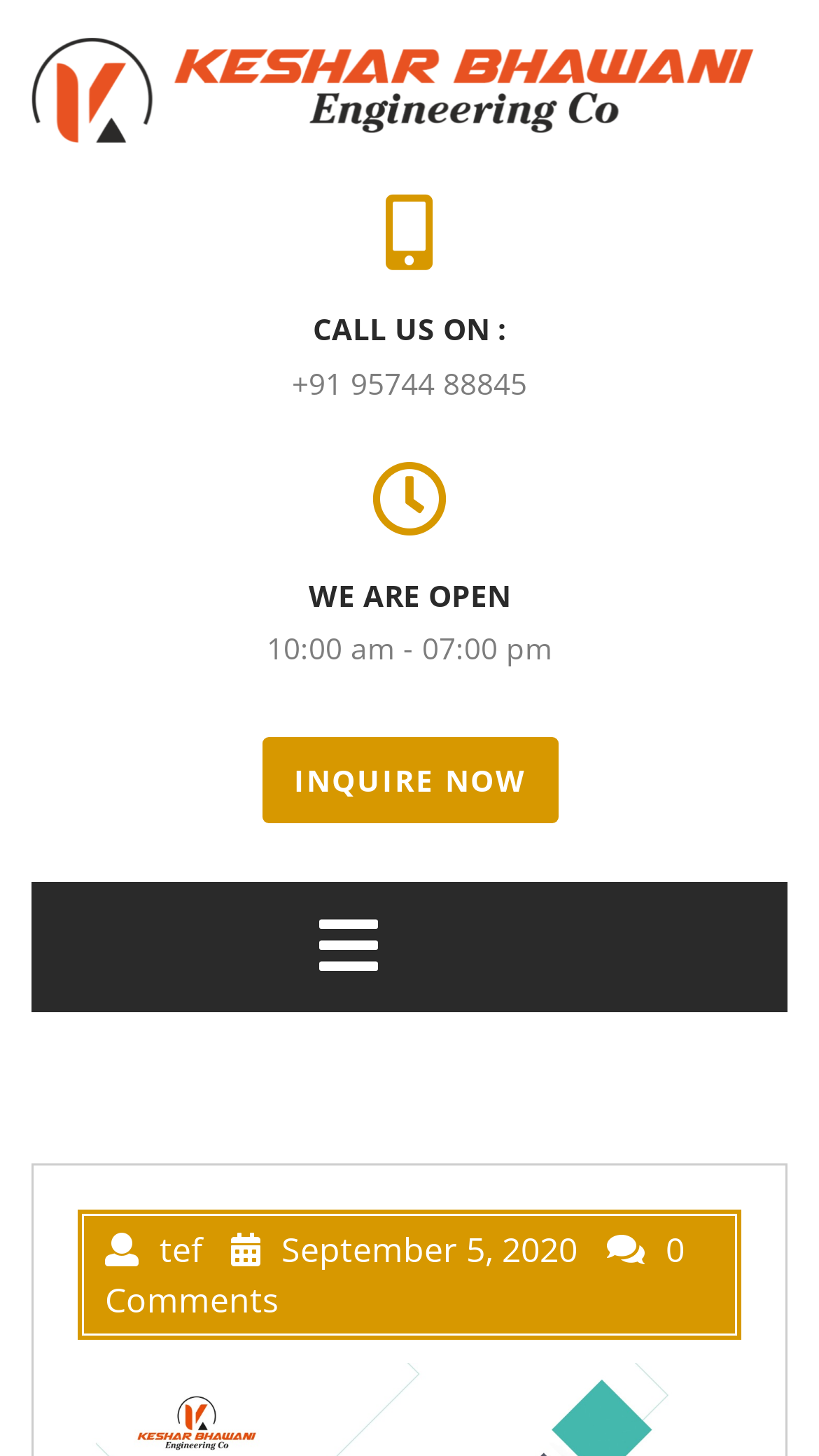Using the information in the image, give a detailed answer to the following question: What type of products does the company offer?

I found the types of products offered by the company by looking at the text in the top link which mentions 'Steel Railings', 'Glass Railings', and 'Other Stainless Steel Products'.